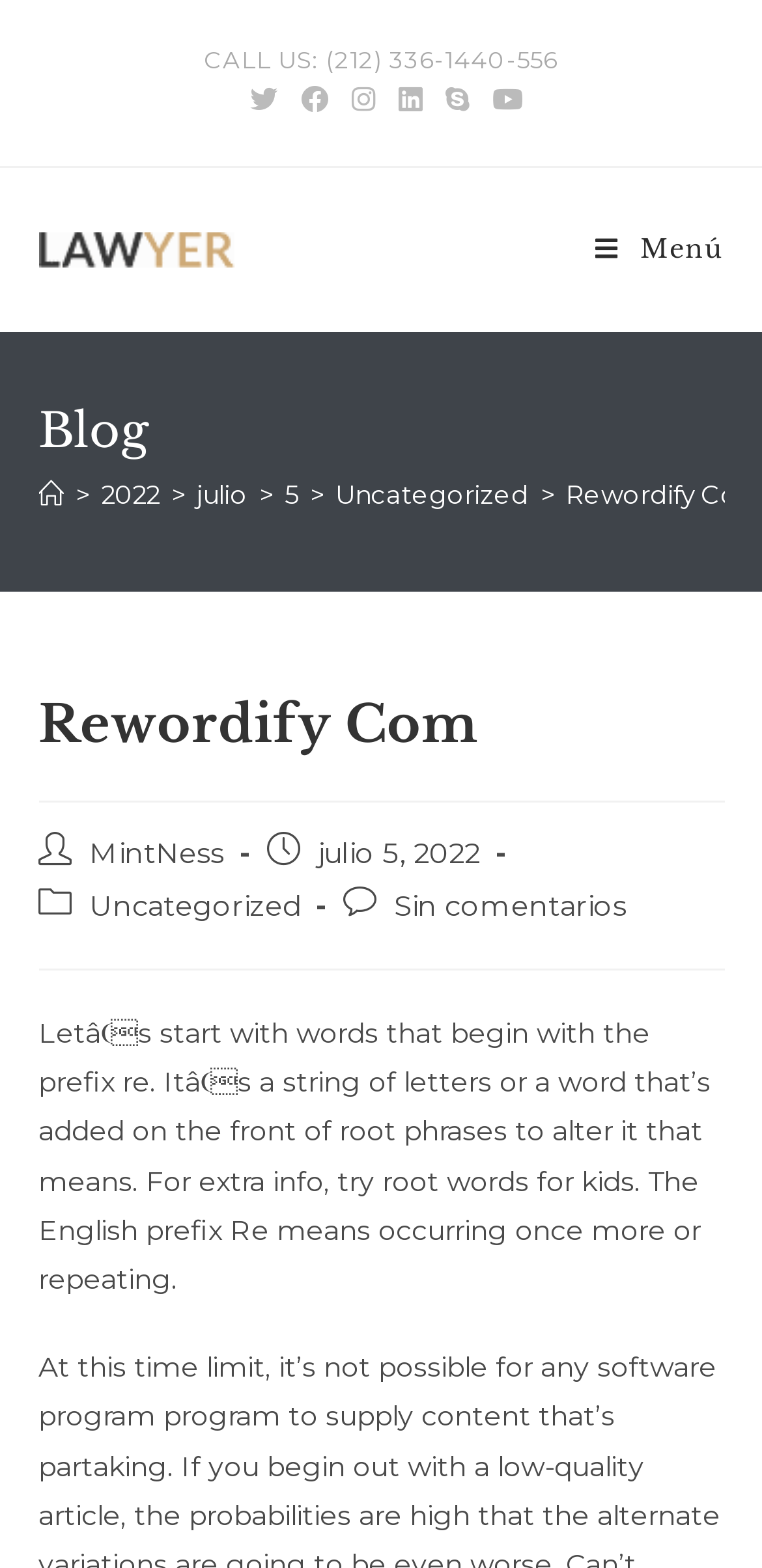Using the webpage screenshot, locate the HTML element that fits the following description and provide its bounding box: "Uncategorized".

[0.44, 0.305, 0.694, 0.325]